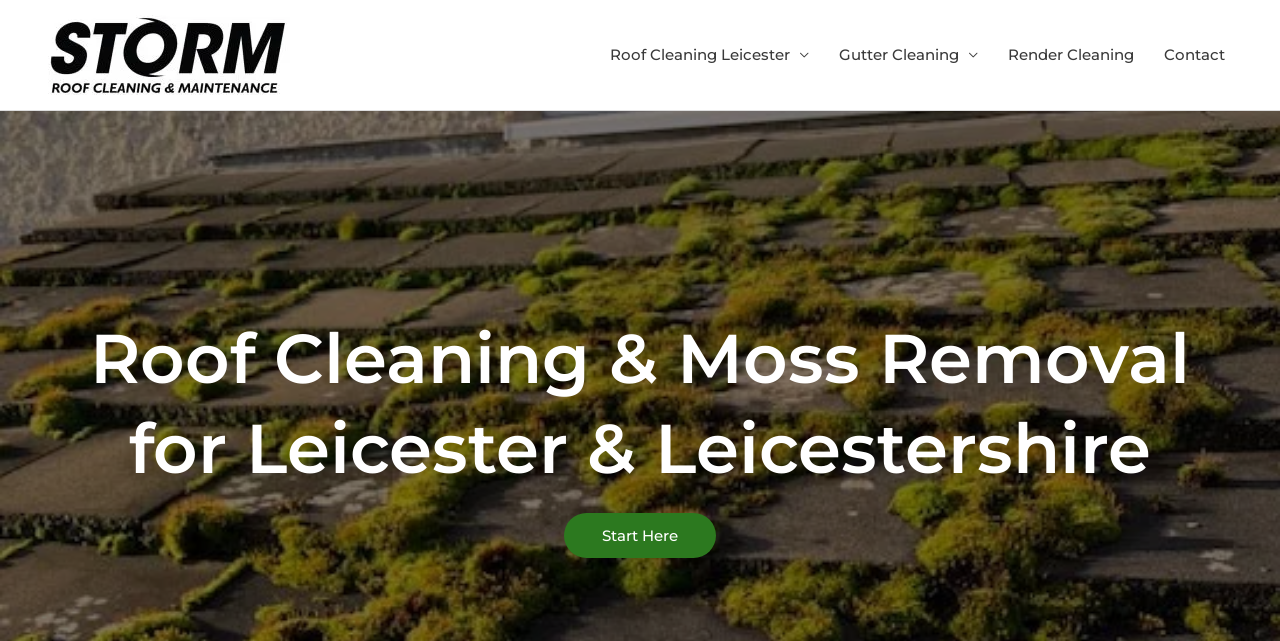Is there a contact page?
Please provide a comprehensive answer to the question based on the webpage screenshot.

The presence of a 'Contact' link in the navigation section suggests that there is a dedicated page for users to get in touch with the service provider, likely to inquire about their services or request a quote.